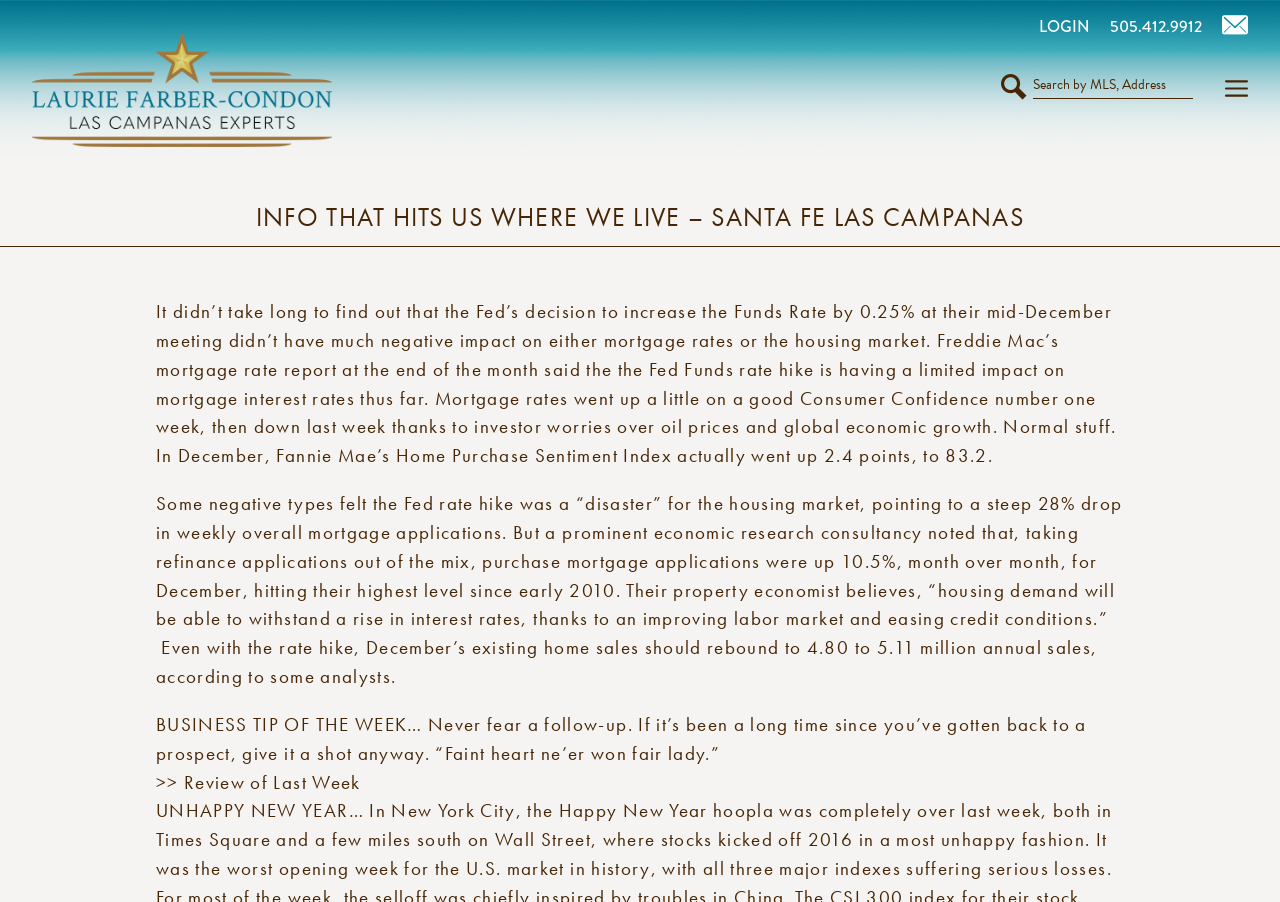Please determine the heading text of this webpage.

INFO THAT HITS US WHERE WE LIVE – SANTA FE LAS CAMPANAS